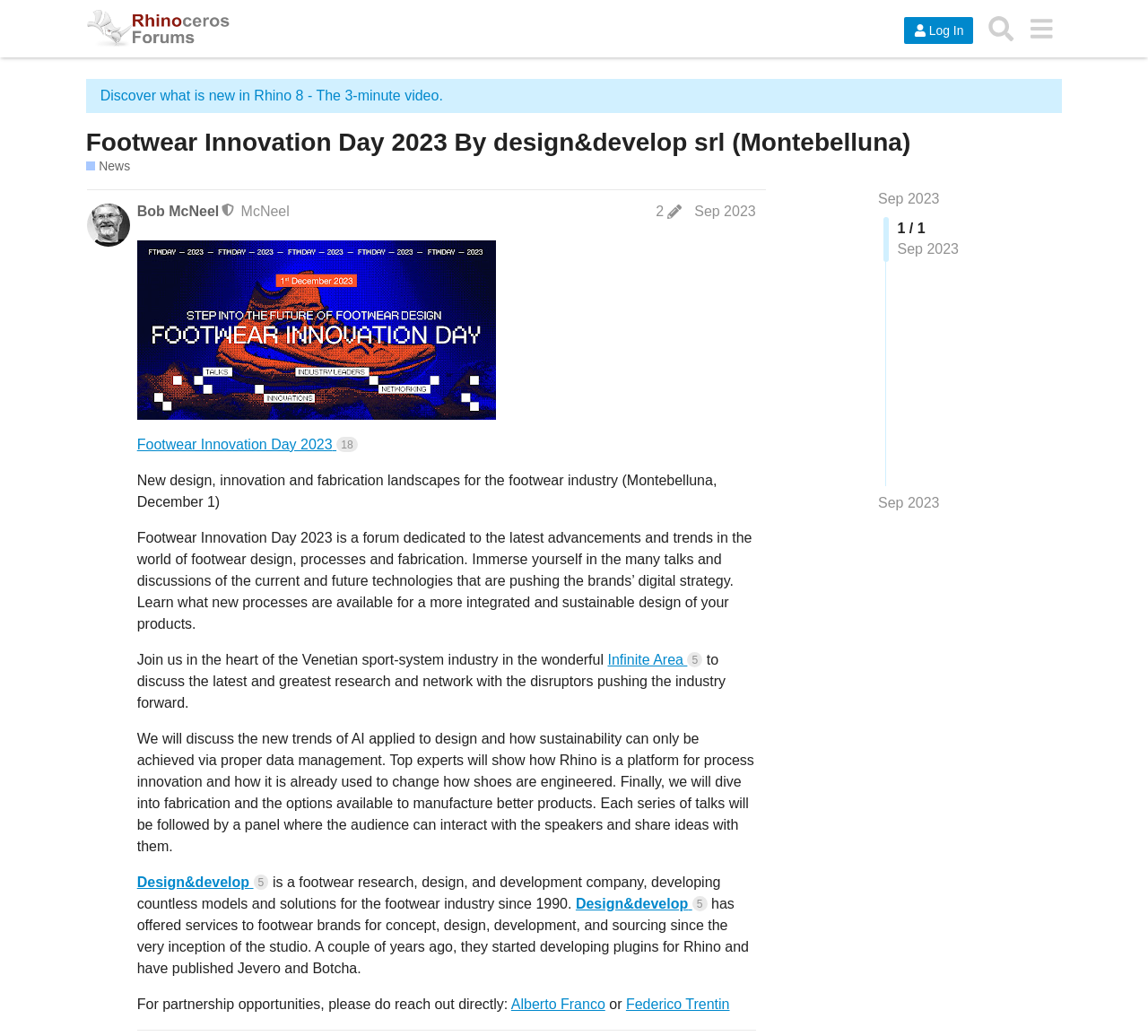Generate a detailed explanation of the webpage's features and information.

The webpage is about the Footwear Innovation Day 2023, a forum dedicated to the latest advancements and trends in the world of footwear design, processes, and fabrication. At the top of the page, there is a header section with a link to the McNeel Forum, a login button, a search button, and a menu button. Below the header, there is a prominent heading that reads "Footwear Innovation Day 2023 By design&develop srl (Montebelluna)".

On the left side of the page, there is a section with a link to a 3-minute video about Rhino 8, followed by a link to the news section, which has a brief description of news and announcements related to McNeel Products. There is also a link to September 2023, which appears to be a date-related navigation element.

The main content of the page is divided into sections, each with a heading and descriptive text. The first section describes the Footwear Innovation Day 2023 event, which will take place in Montebelluna on December 1. The text explains that the event will feature talks and discussions on the latest technologies in footwear design, processes, and fabrication.

The next section appears to be a post from a user named Bob McNeel, who is a moderator. The post has a heading, a link to the user's profile, and a button to edit the post's history. The post itself describes the event and its focus on AI, sustainability, and data management.

Below the post, there are several links to other pages, including one to Infinite Area, which has 5 clicks, and another to Design&develop, which also has 5 clicks. There are also several paragraphs of text that describe the company Design&develop, its services, and its plugins for Rhino.

At the bottom of the page, there is a separator line, followed by contact information for partnership opportunities, including links to two individuals, Alberto Franco and Federico Trentin.